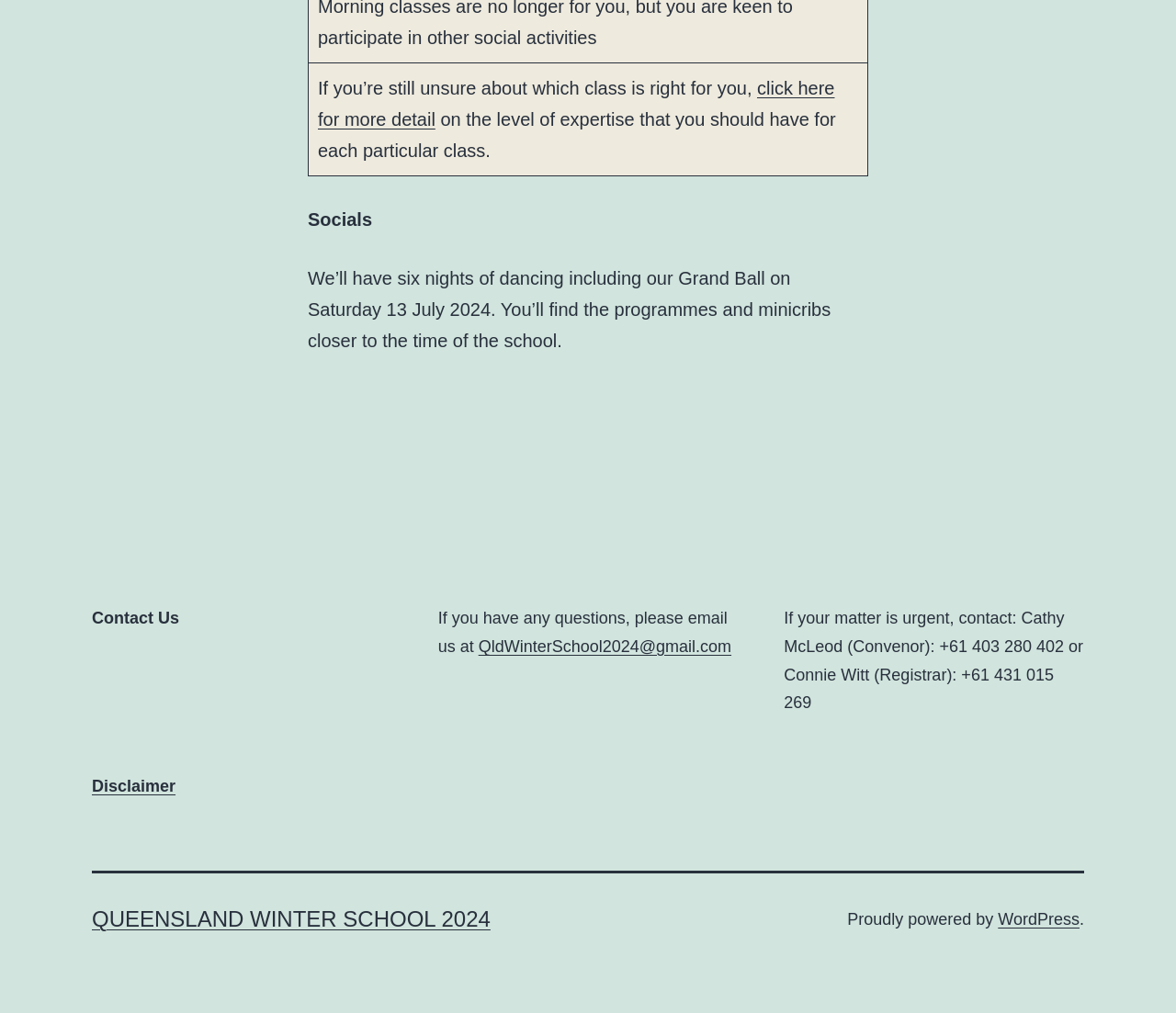Show the bounding box coordinates for the HTML element as described: "Queensland Winter School 2024".

[0.078, 0.895, 0.417, 0.919]